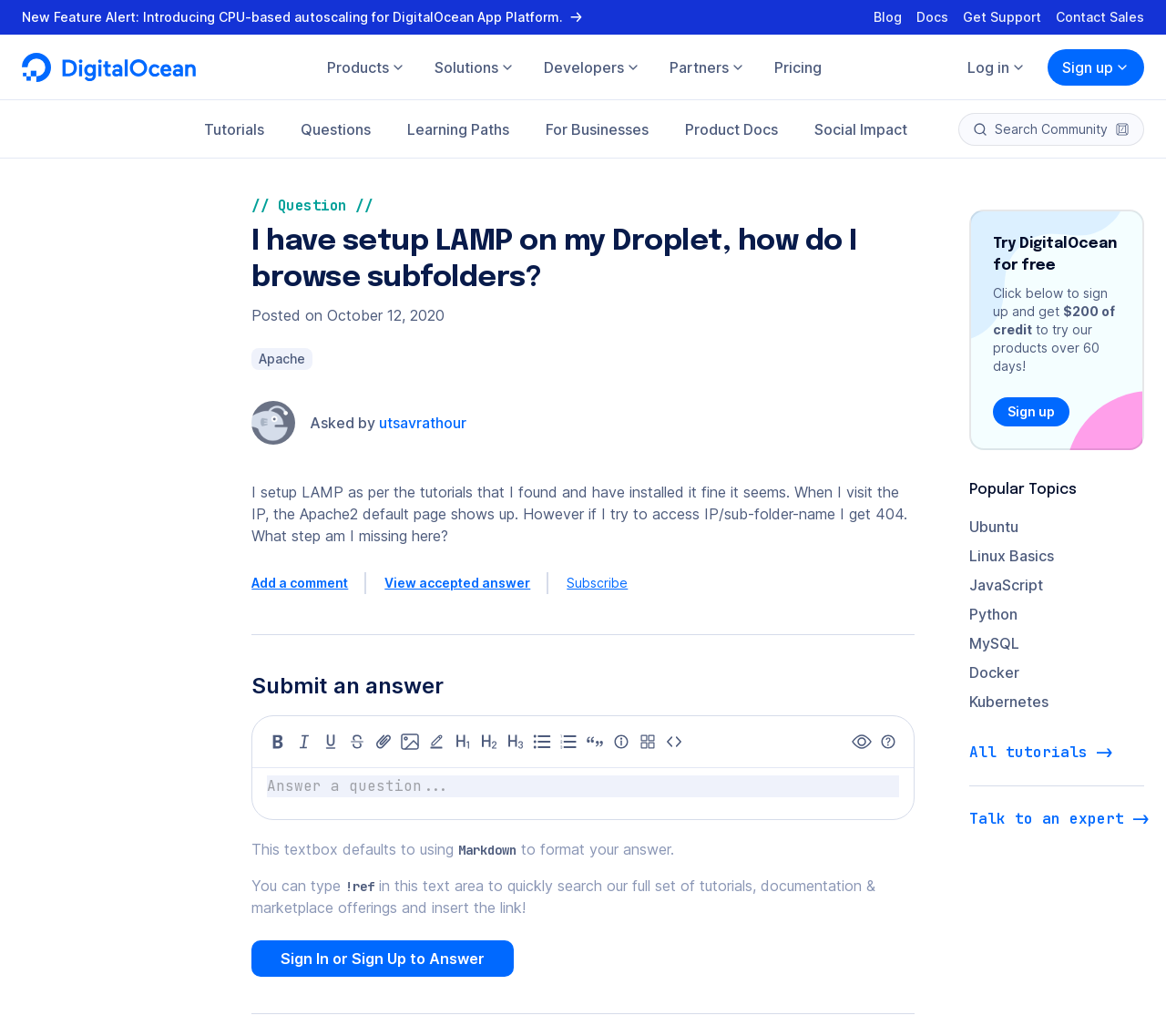Identify the bounding box for the element characterized by the following description: "DigitalOcean".

[0.019, 0.065, 0.168, 0.083]